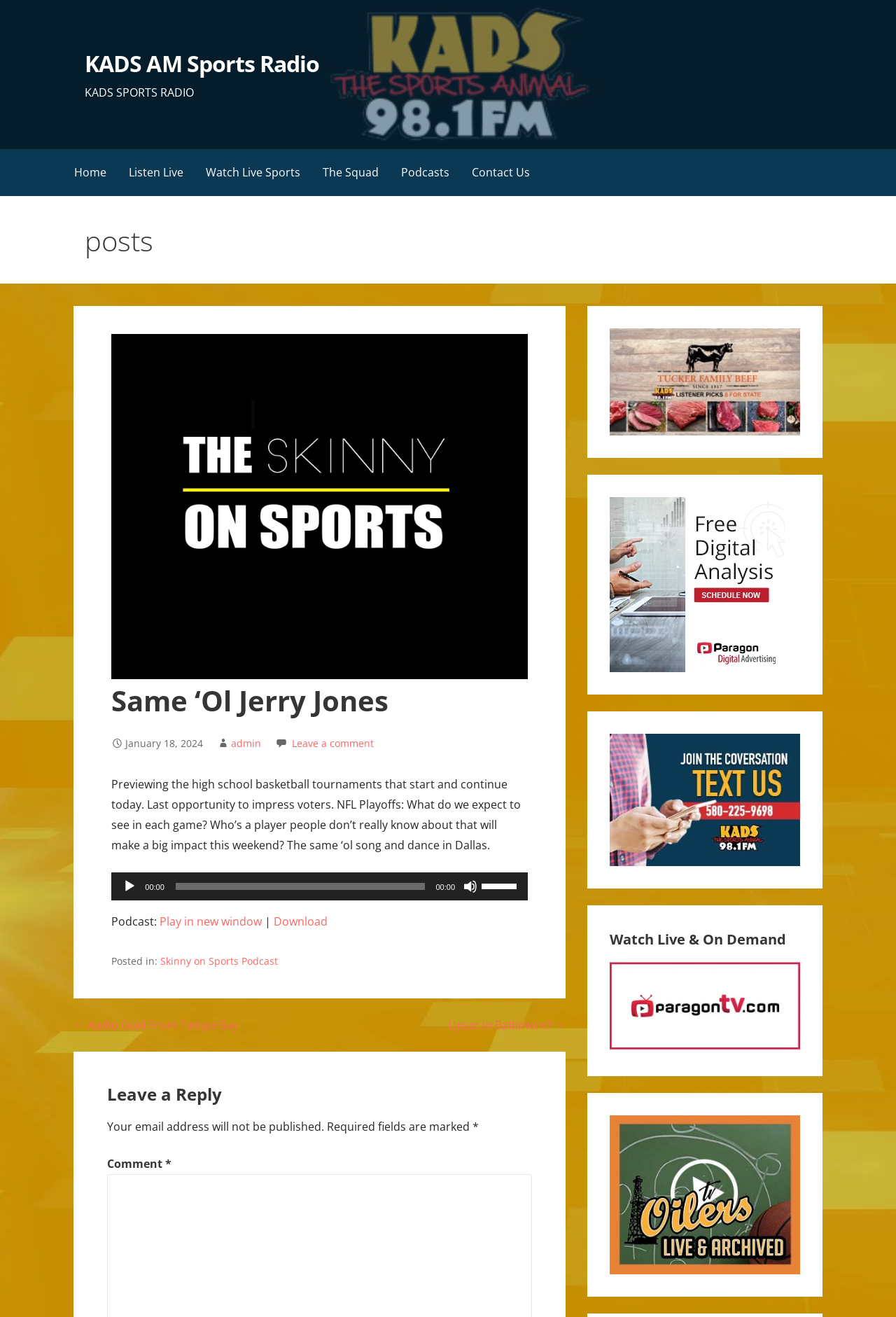What is the name of the radio station?
Based on the image, answer the question with as much detail as possible.

The name of the radio station is KADS AM Sports Radio, which is mentioned in the top navigation bar and in the article title.